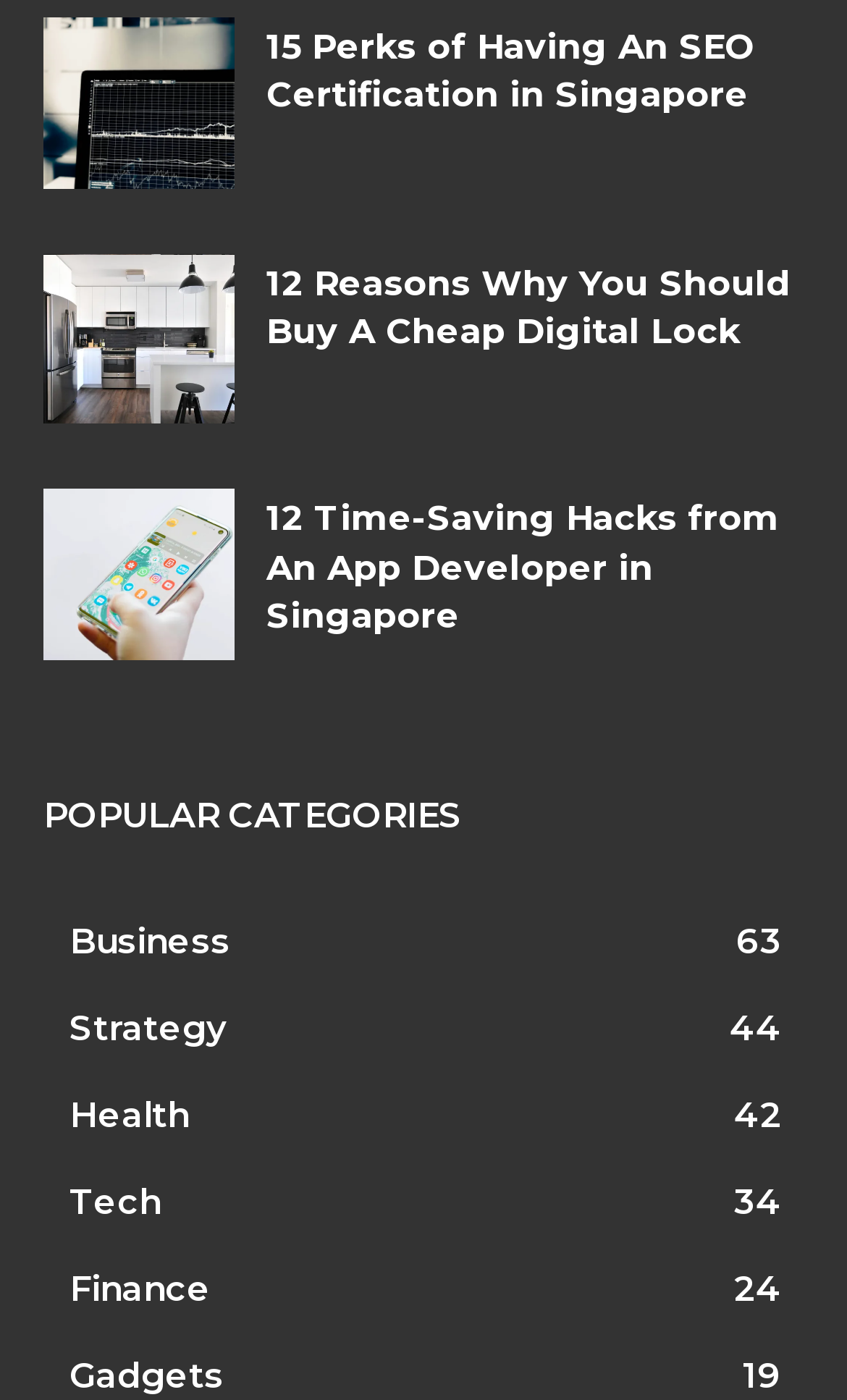Bounding box coordinates are to be given in the format (top-left x, top-left y, bottom-right x, bottom-right y). All values must be floating point numbers between 0 and 1. Provide the bounding box coordinate for the UI element described as: Health42

[0.082, 0.782, 0.223, 0.811]